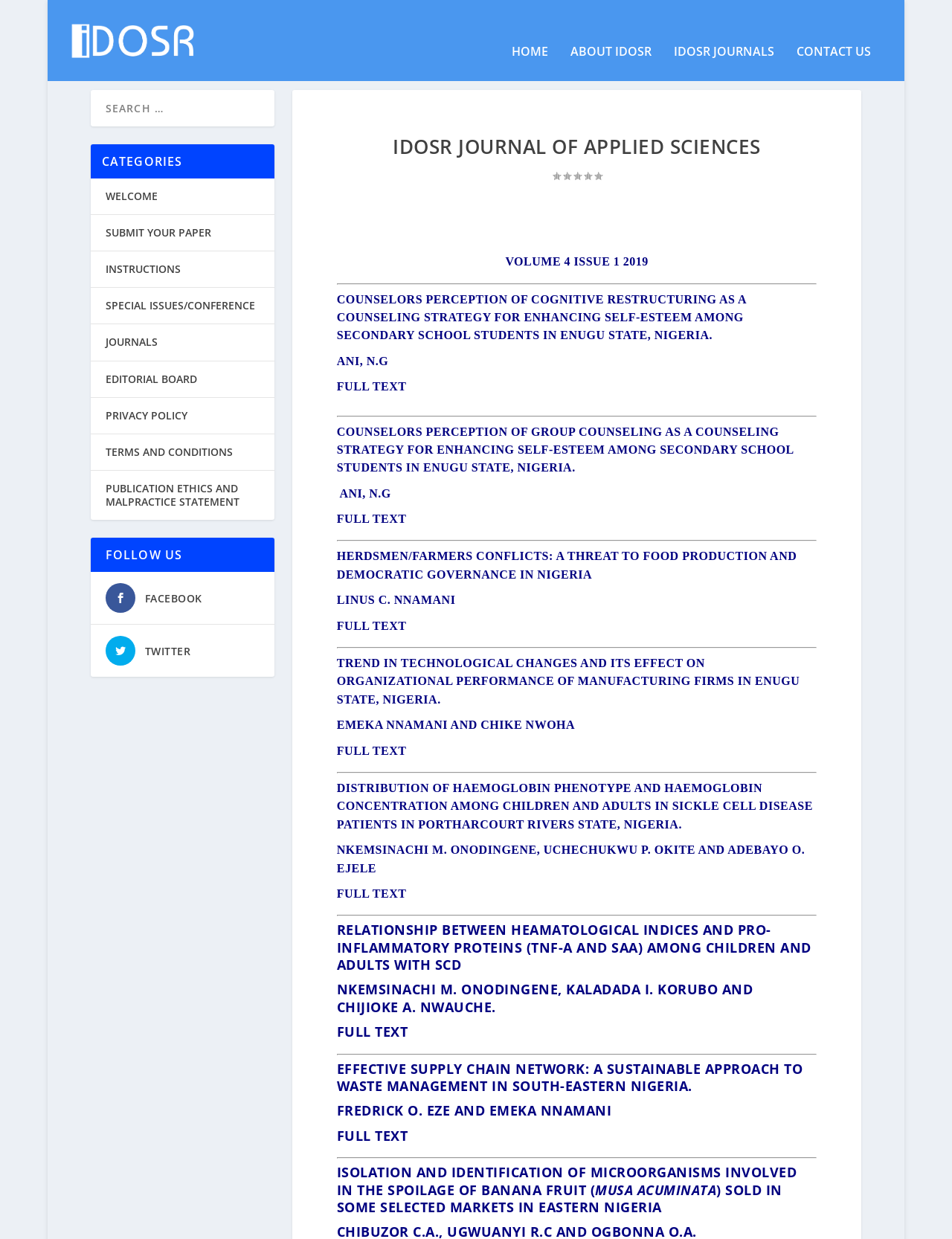Identify and extract the heading text of the webpage.

IDOSR JOURNAL OF APPLIED SCIENCES